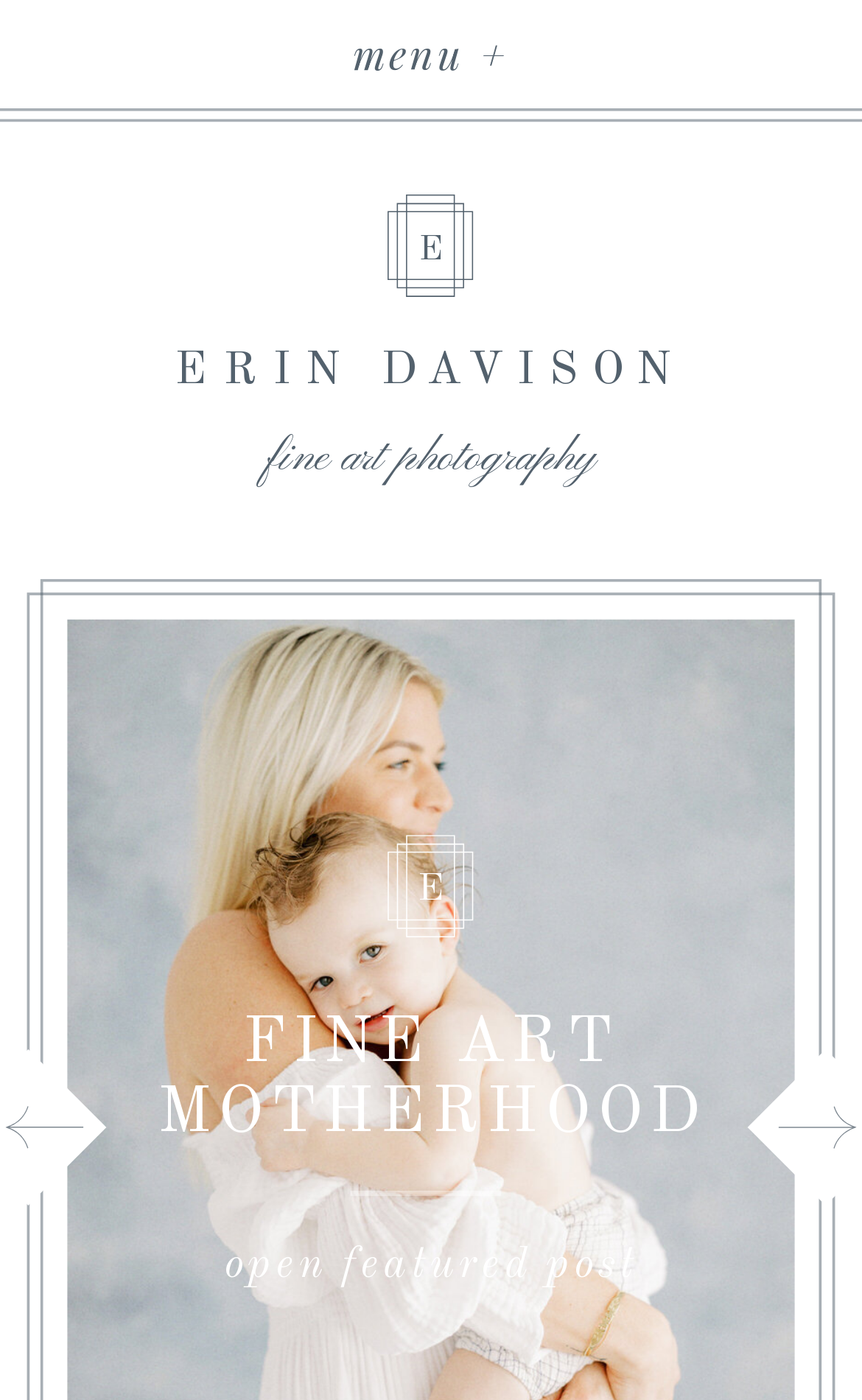Explain in detail what is displayed on the webpage.

The webpage is about luxury photography in Cleveland, specifically highlighting Erin Davison Photography. At the top, there is a menu heading with a "+" symbol. Below it, a heading "fine art photography" is centered. To the right of the menu, a link "ERIN DAVISON" is displayed, with a heading of the same text. 

On the left side, there is an image, and below it, a link with a heading "FINE ART MOTHERHOOD" is positioned. To the right of the image, another image is placed. 

At the bottom of the page, there are three links, each containing an image. The first link is on the left, the second is in the center, and the third is on the right. One of the links has a static text "open featured post" above it. 

There is also a small heading "E" located near the center of the page, above the bottom links. Overall, the webpage has a clean layout, with a focus on showcasing Erin Davison's photography services.